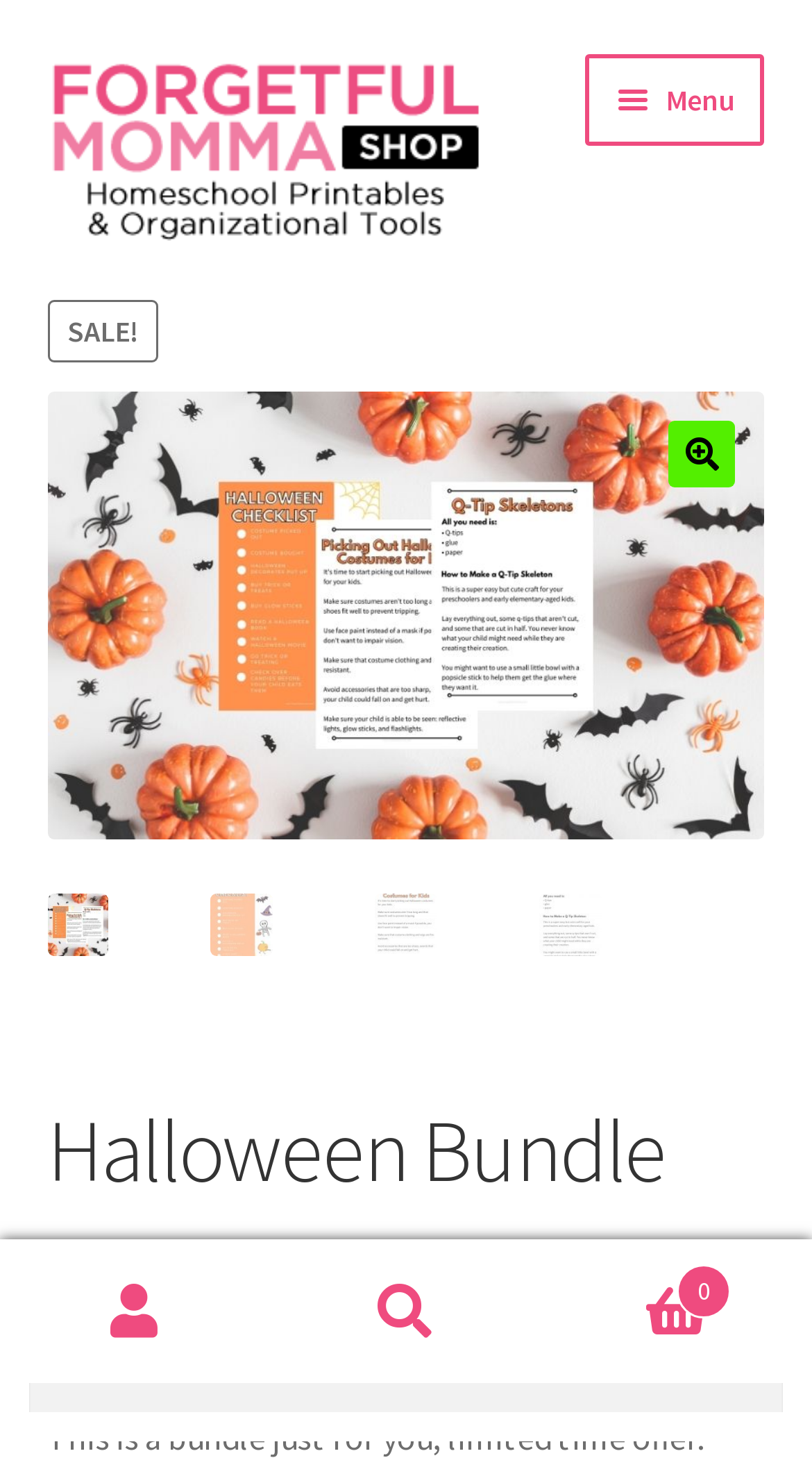Elaborate on the information and visuals displayed on the webpage.

This webpage is about a Halloween Bundle offered by the Forgetful Momma Shop. At the top left, there are two "Skip to" links, one for navigation and one for content. Next to them is the shop's logo, an image with the text "Forgetful Momma Shop". 

On the top right, there is a primary navigation menu with a "Menu" button that can be expanded. The menu contains several links, including "View All", "Organization", "Summer Camp", "Language", "Math", "Science", "Holidays", and "Recipes". 

Below the navigation menu, there is a prominent "SALE!" notification. To the right of it, there is a link with a star icon. 

The main content of the page is about the Halloween Bundle, which is a limited-time offer. There is a large image of the bundle, and below it, there are four smaller images. The bundle includes a checklist, costume planning tips, and a 31-Day checklist. 

The page also has a heading that reads "Halloween Bundle" and a link to the bundle below it. At the bottom of the page, there are links to "My Account" and "Search", as well as a search bar with a "Search" button. On the bottom right, there is a link to the shopping cart, which is currently empty.